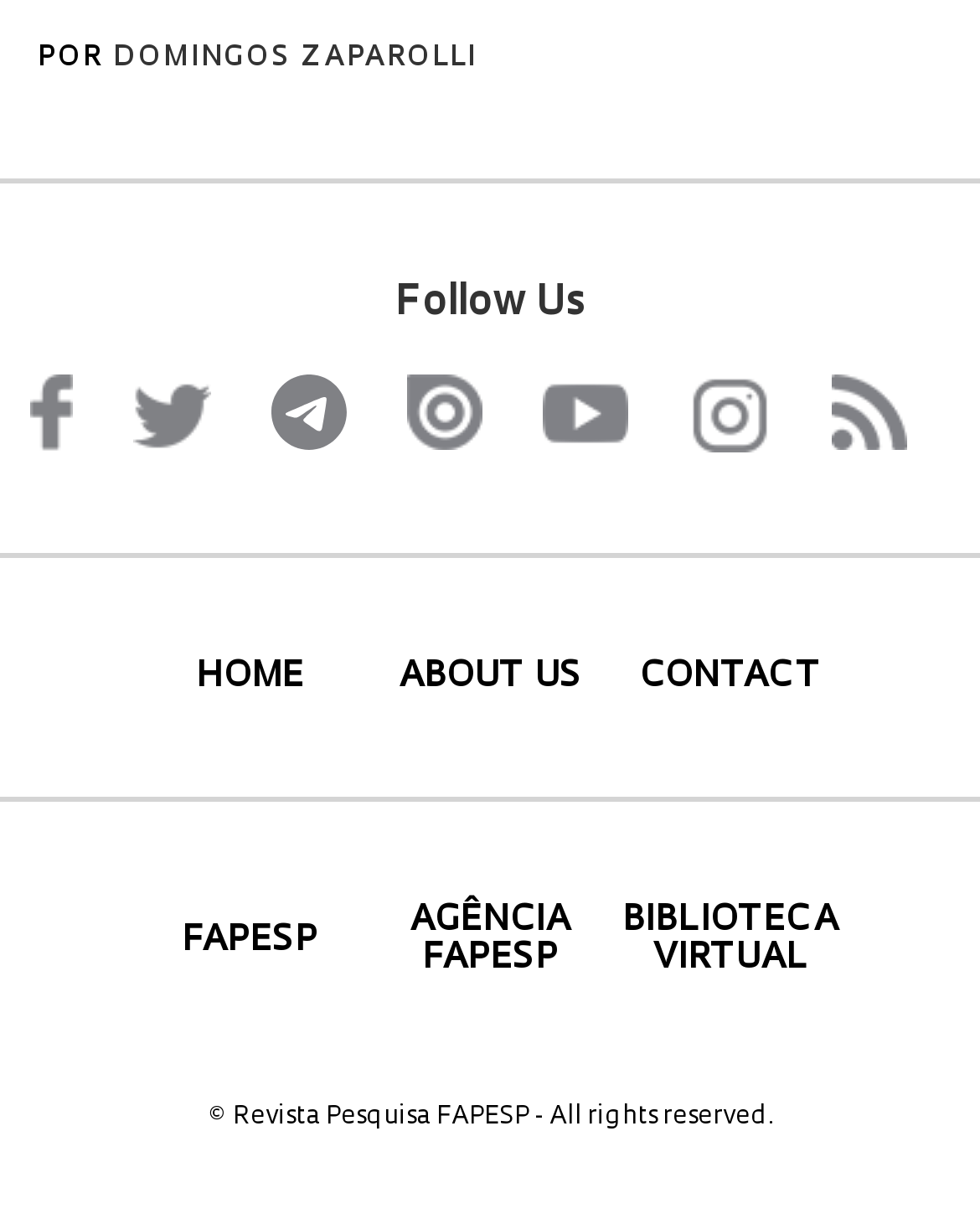Identify the bounding box coordinates of the specific part of the webpage to click to complete this instruction: "Read about us".

[0.38, 0.541, 0.62, 0.572]